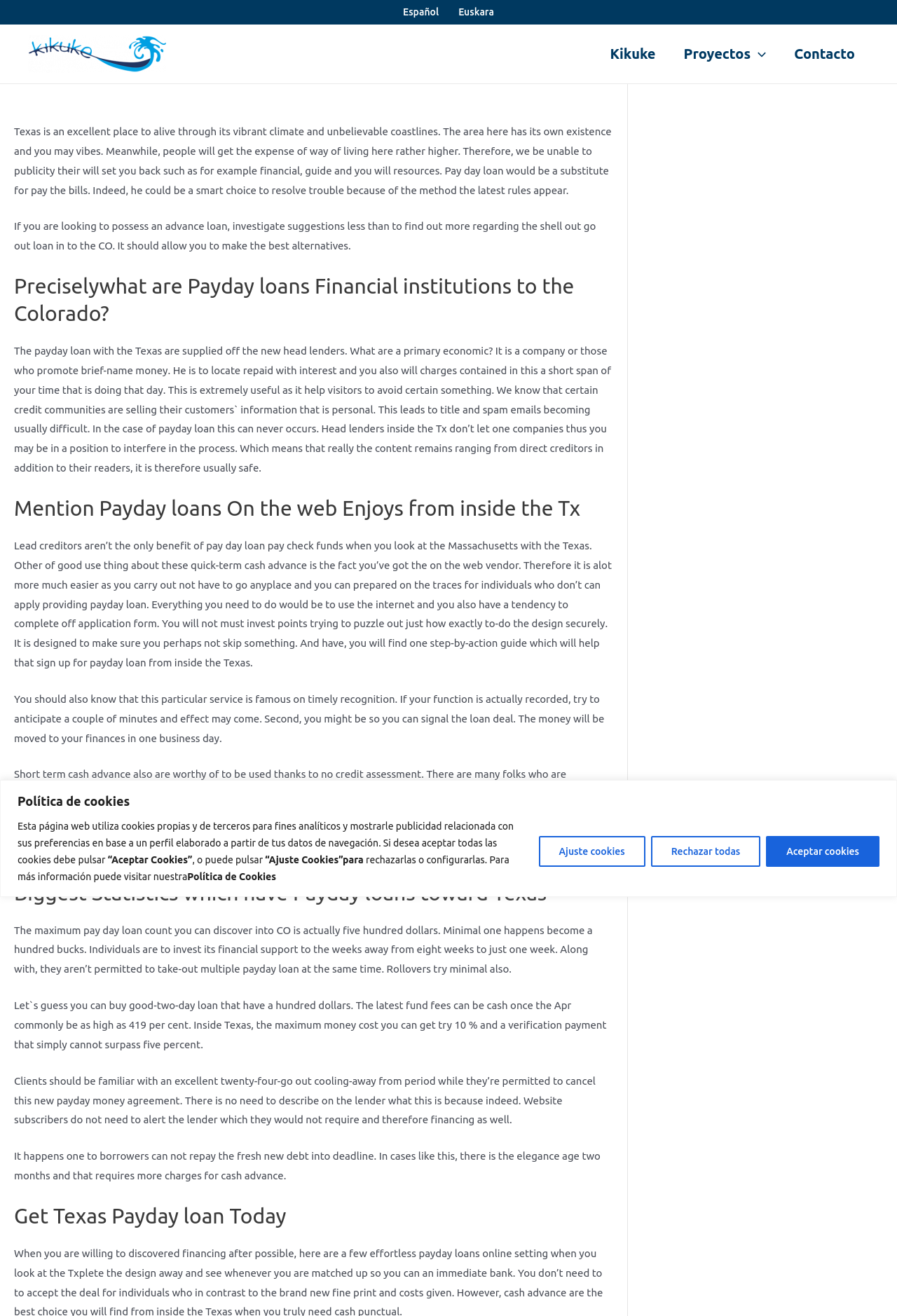Determine the bounding box coordinates of the region I should click to achieve the following instruction: "Click the 'Contacto' link". Ensure the bounding box coordinates are four float numbers between 0 and 1, i.e., [left, top, right, bottom].

[0.87, 0.02, 0.969, 0.062]